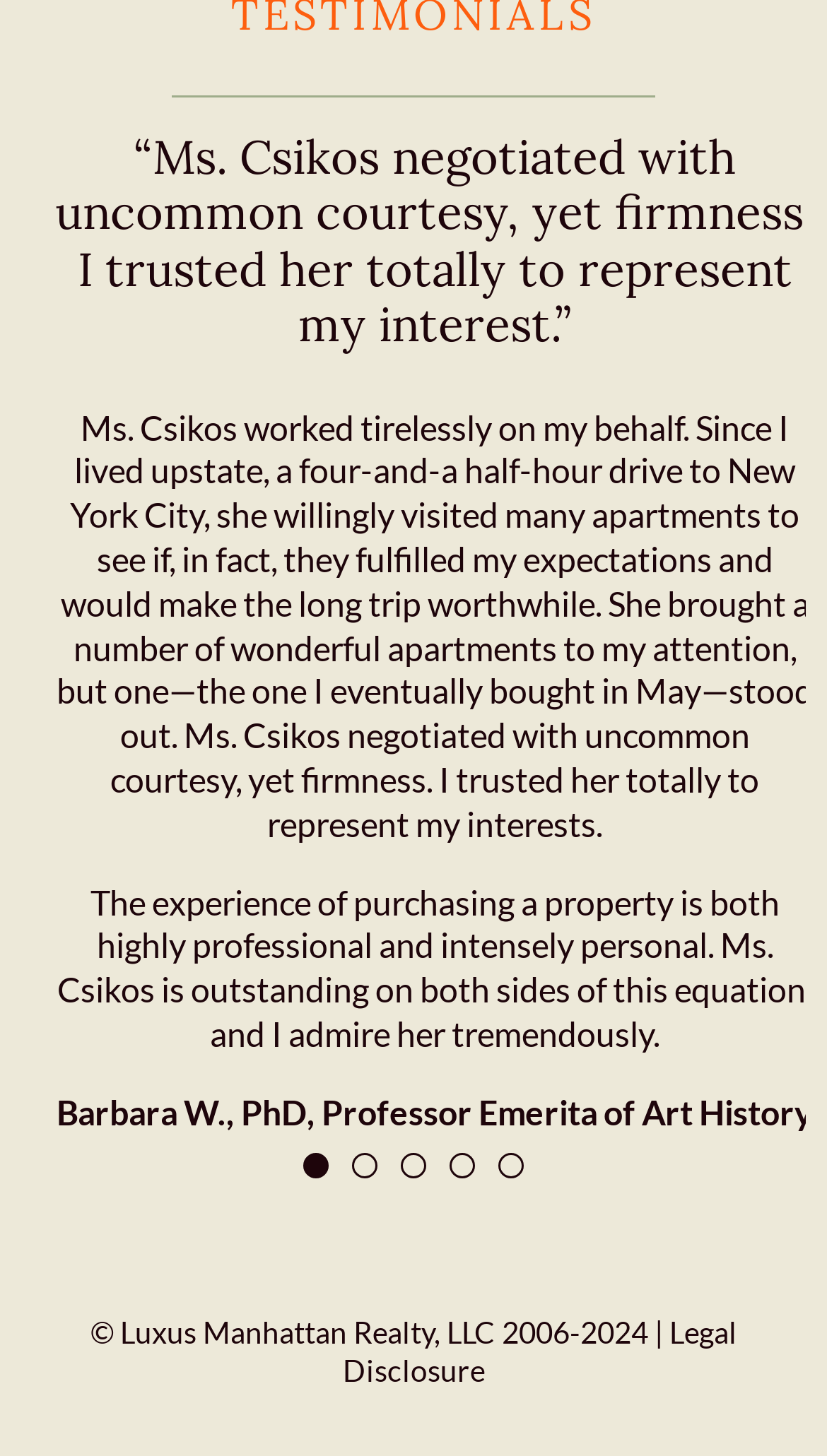Predict the bounding box of the UI element based on this description: "Legal Disclosure".

[0.414, 0.903, 0.891, 0.954]